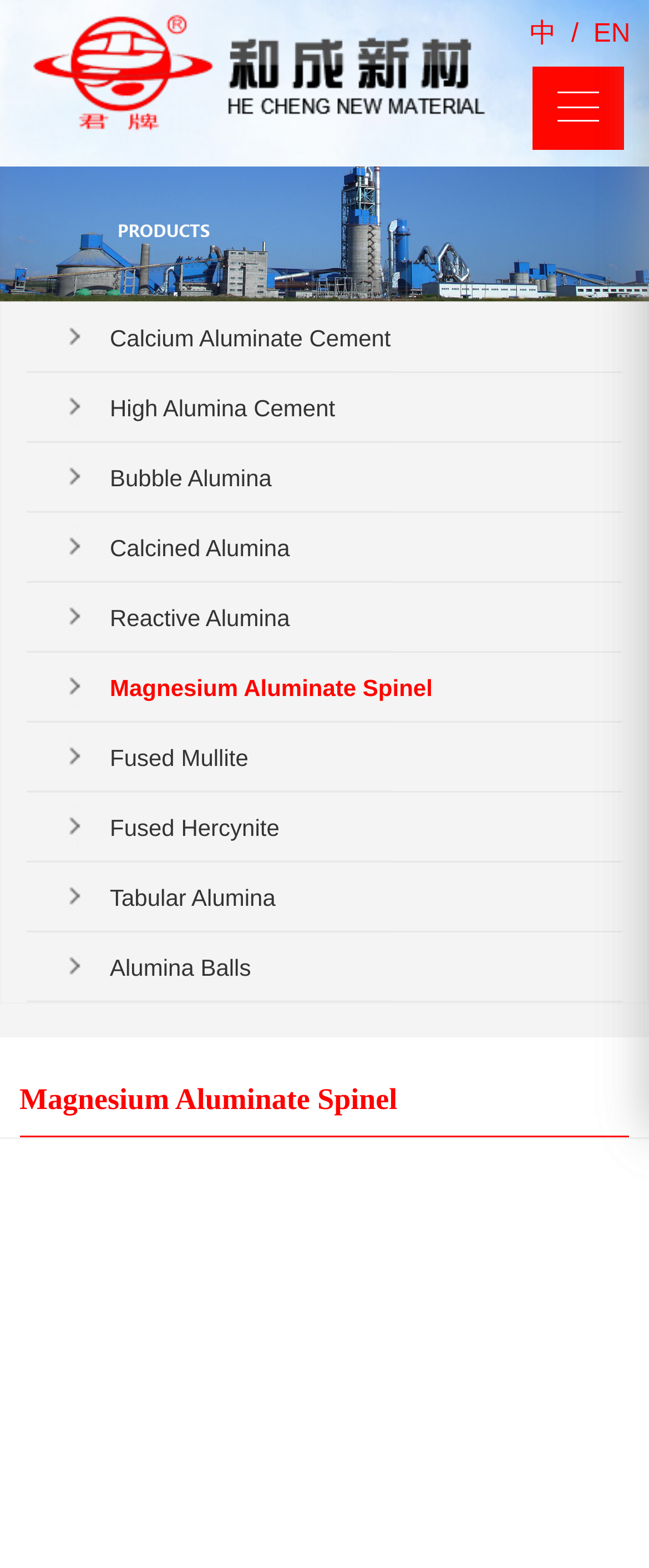Locate the bounding box coordinates of the element to click to perform the following action: 'View Calcium Aluminate Cement products'. The coordinates should be given as four float values between 0 and 1, in the form of [left, top, right, bottom].

[0.169, 0.194, 0.959, 0.238]